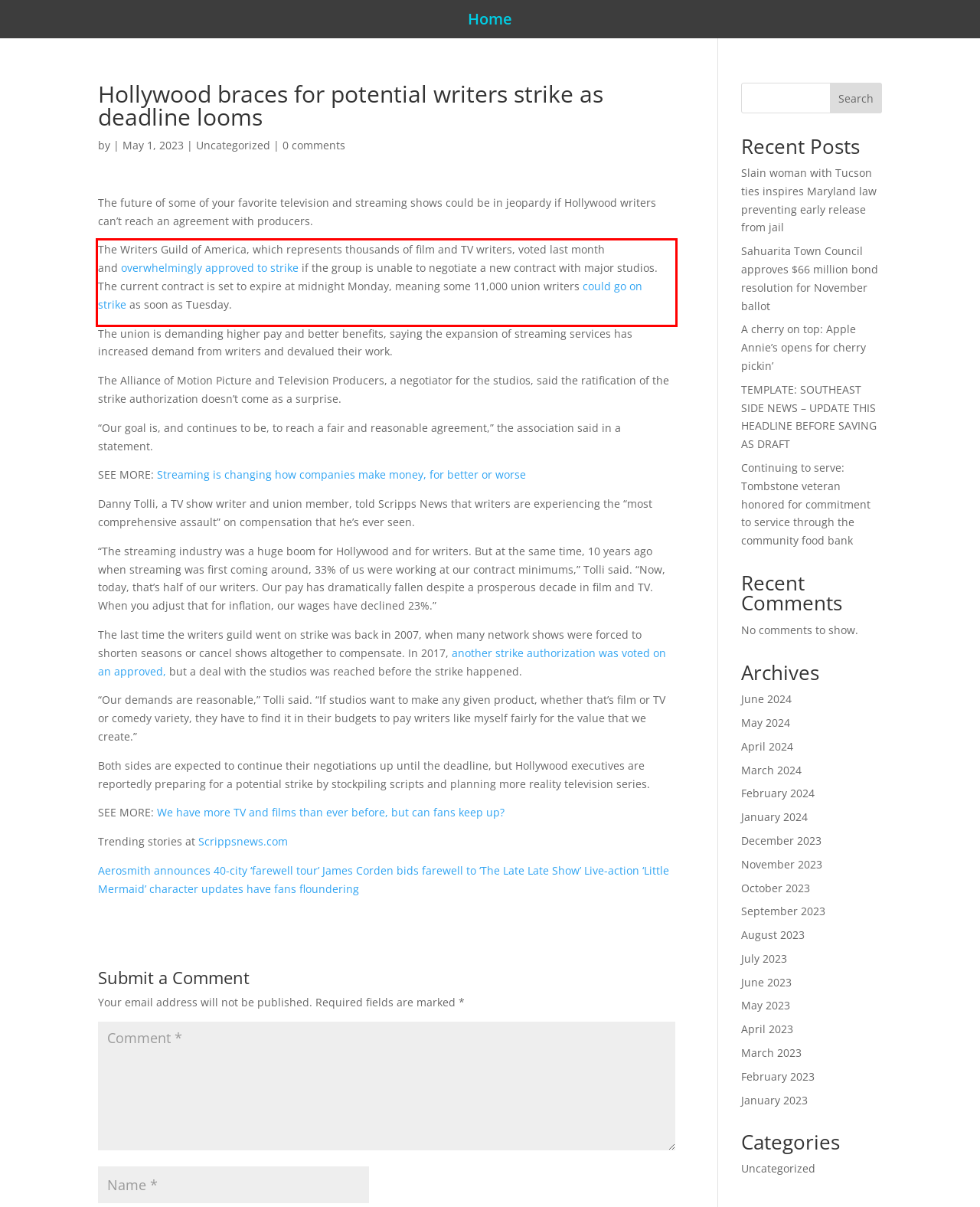Using OCR, extract the text content found within the red bounding box in the given webpage screenshot.

The Writers Guild of America, which represents thousands of film and TV writers, voted last month and overwhelmingly approved to strike if the group is unable to negotiate a new contract with major studios. The current contract is set to expire at midnight Monday, meaning some 11,000 union writers could go on strike as soon as Tuesday.